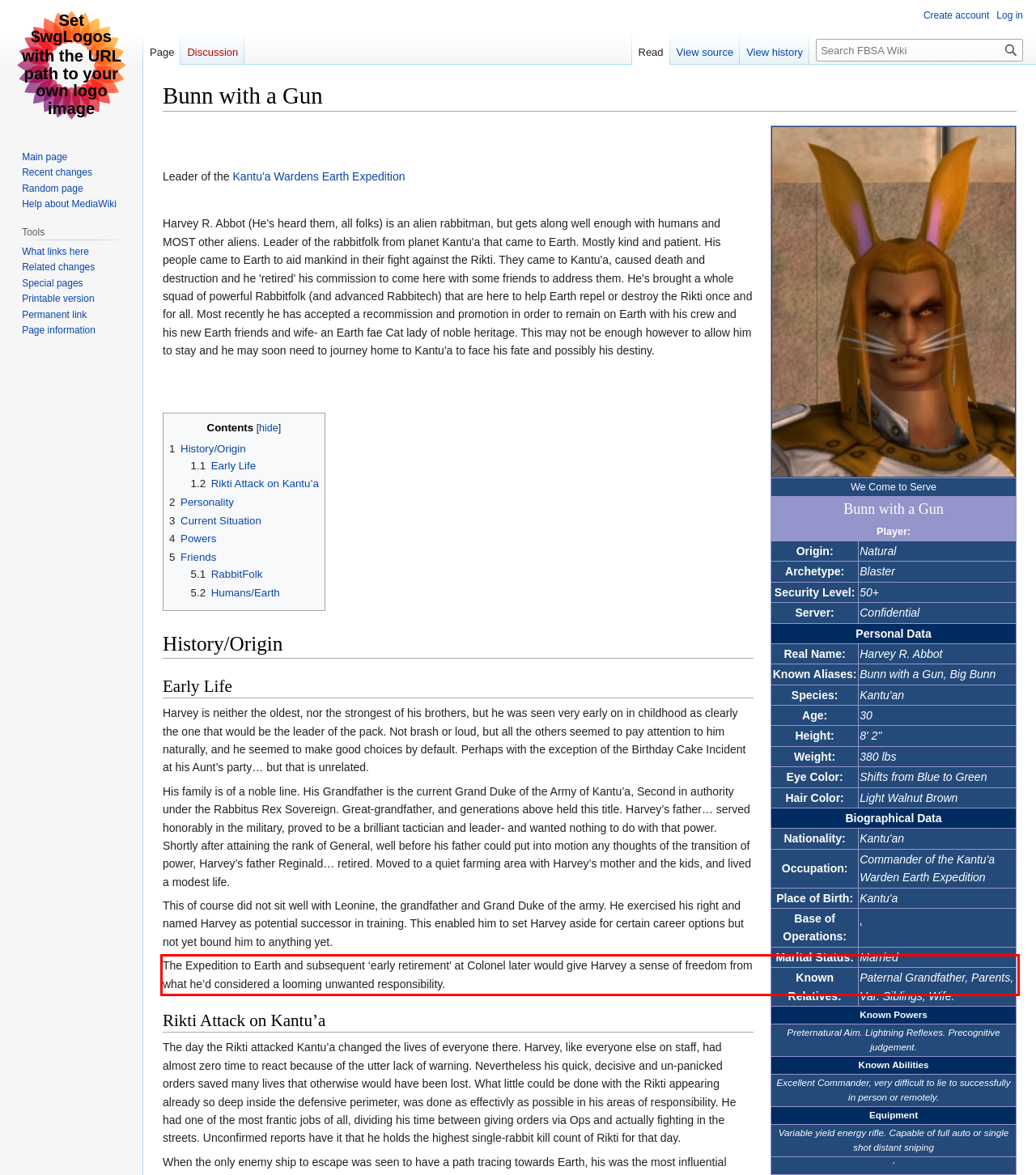Given a screenshot of a webpage containing a red bounding box, perform OCR on the text within this red bounding box and provide the text content.

The Expedition to Earth and subsequent ‘early retirement’ at Colonel later would give Harvey a sense of freedom from what he’d considered a looming unwanted responsibility.